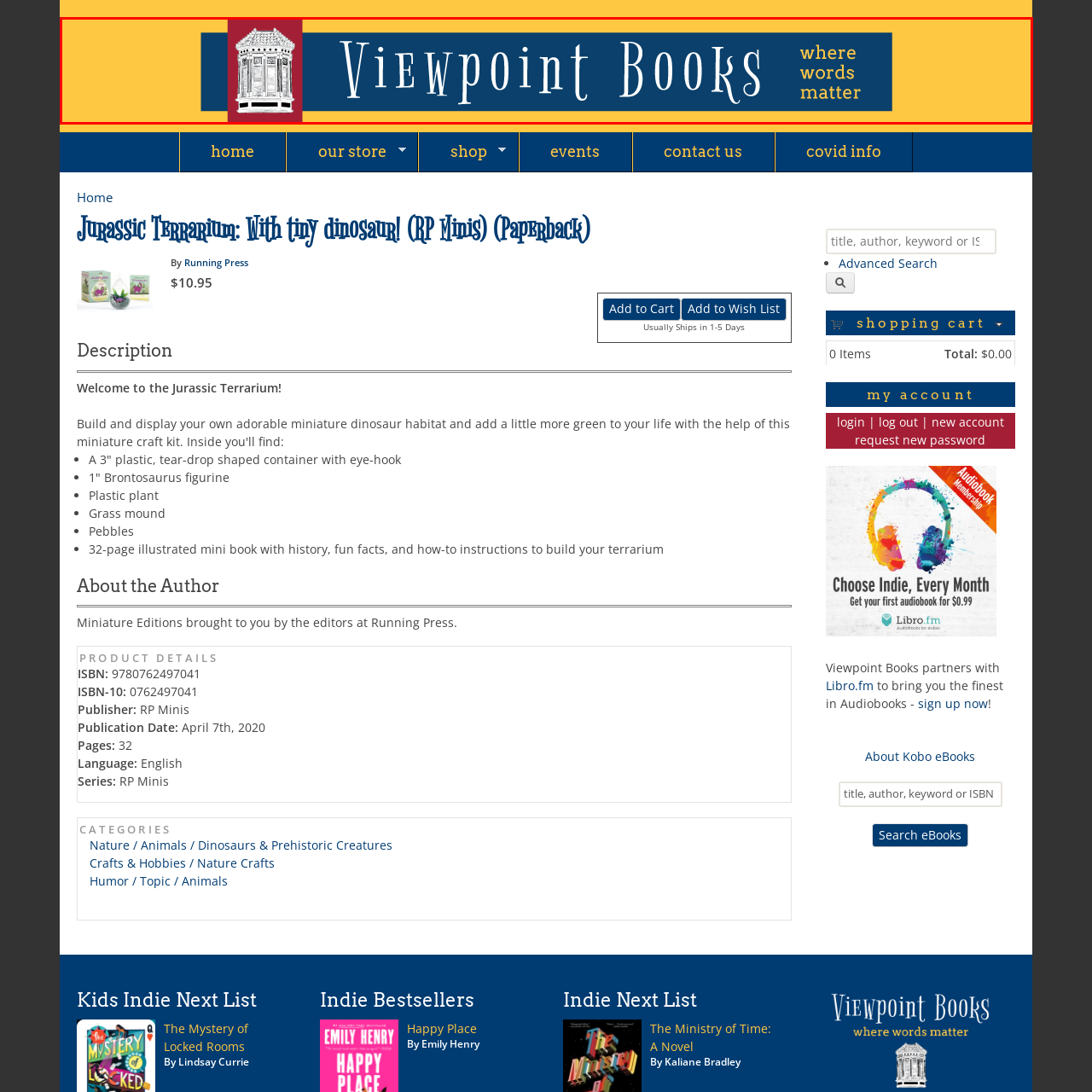What is the purpose of the decorative element on the left?
Please carefully analyze the image highlighted by the red bounding box and give a thorough response based on the visual information contained within that section.

The caption describes the decorative element on the left as possibly a stylized library or bookstore facade, and states that it 'adds a touch of charm, enhancing the overall aesthetic appeal', which suggests that its purpose is to add charm to the banner's design.